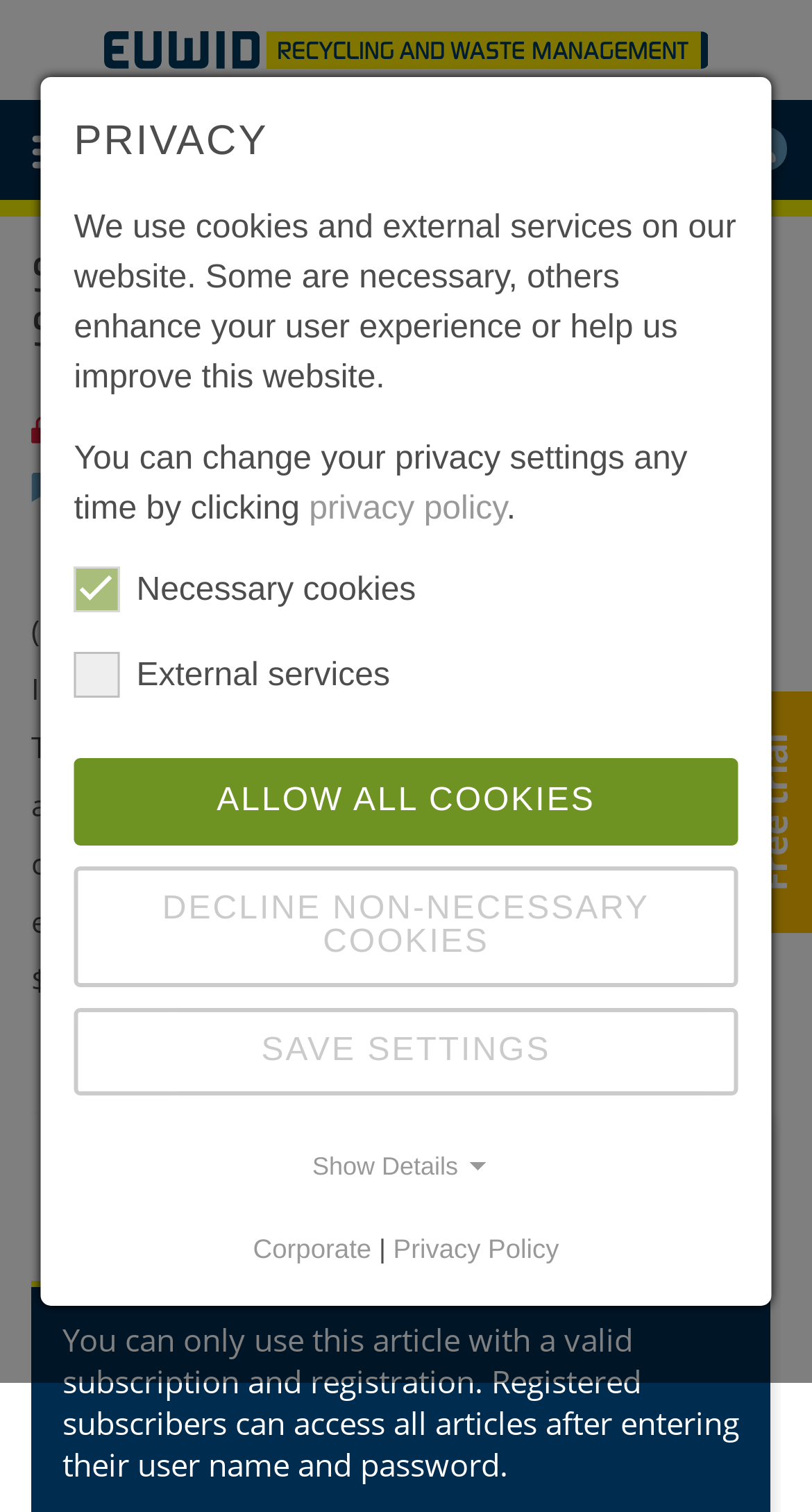Provide the bounding box coordinates of the HTML element described as: "Corporate". The bounding box coordinates should be four float numbers between 0 and 1, i.e., [left, top, right, bottom].

[0.312, 0.815, 0.457, 0.836]